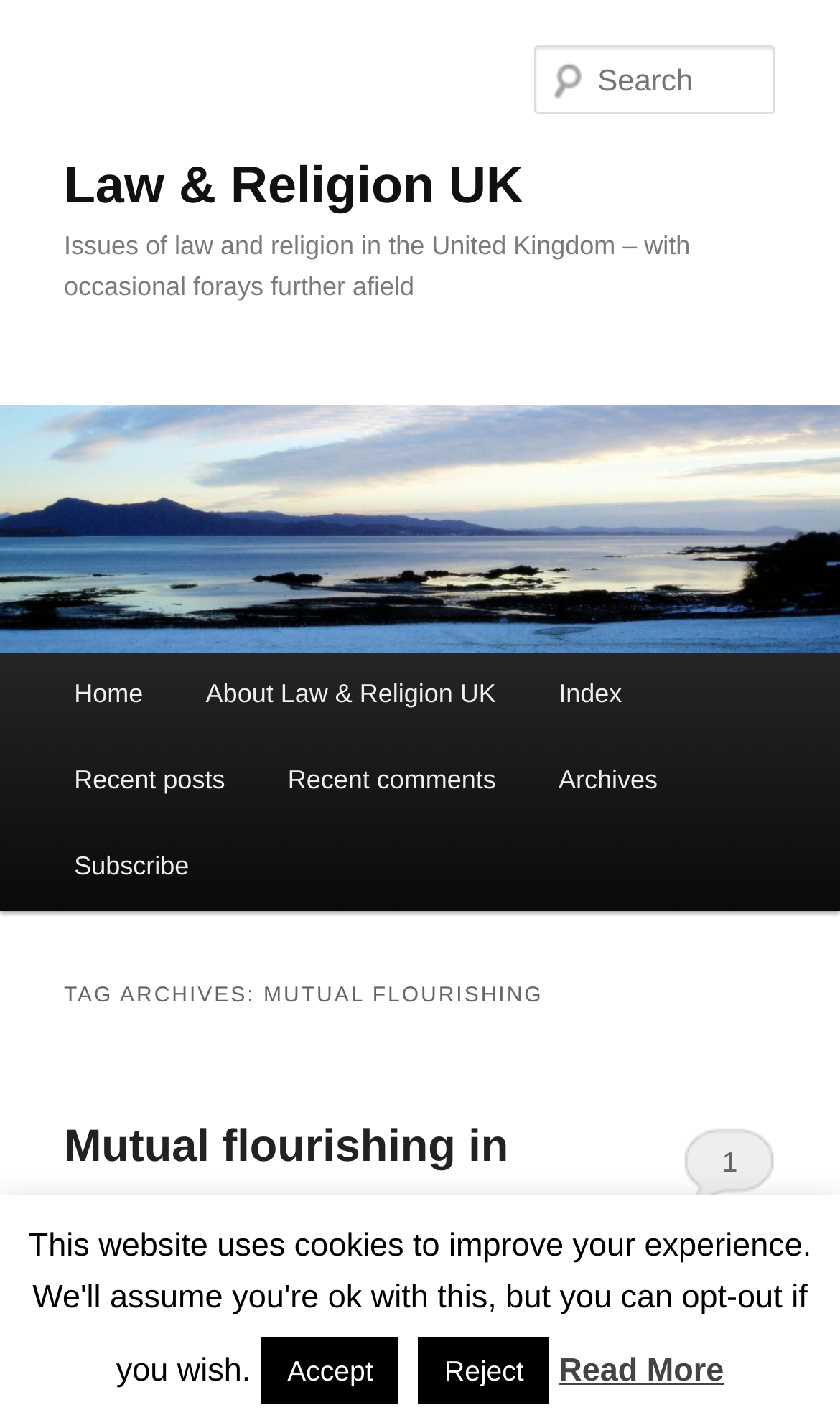Who is the author of the current post?
Using the image as a reference, give an elaborate response to the question.

I determined the answer by looking at the link element with the text 'David Pocklington' which appears below the post title, indicating that it is the author of the current post.